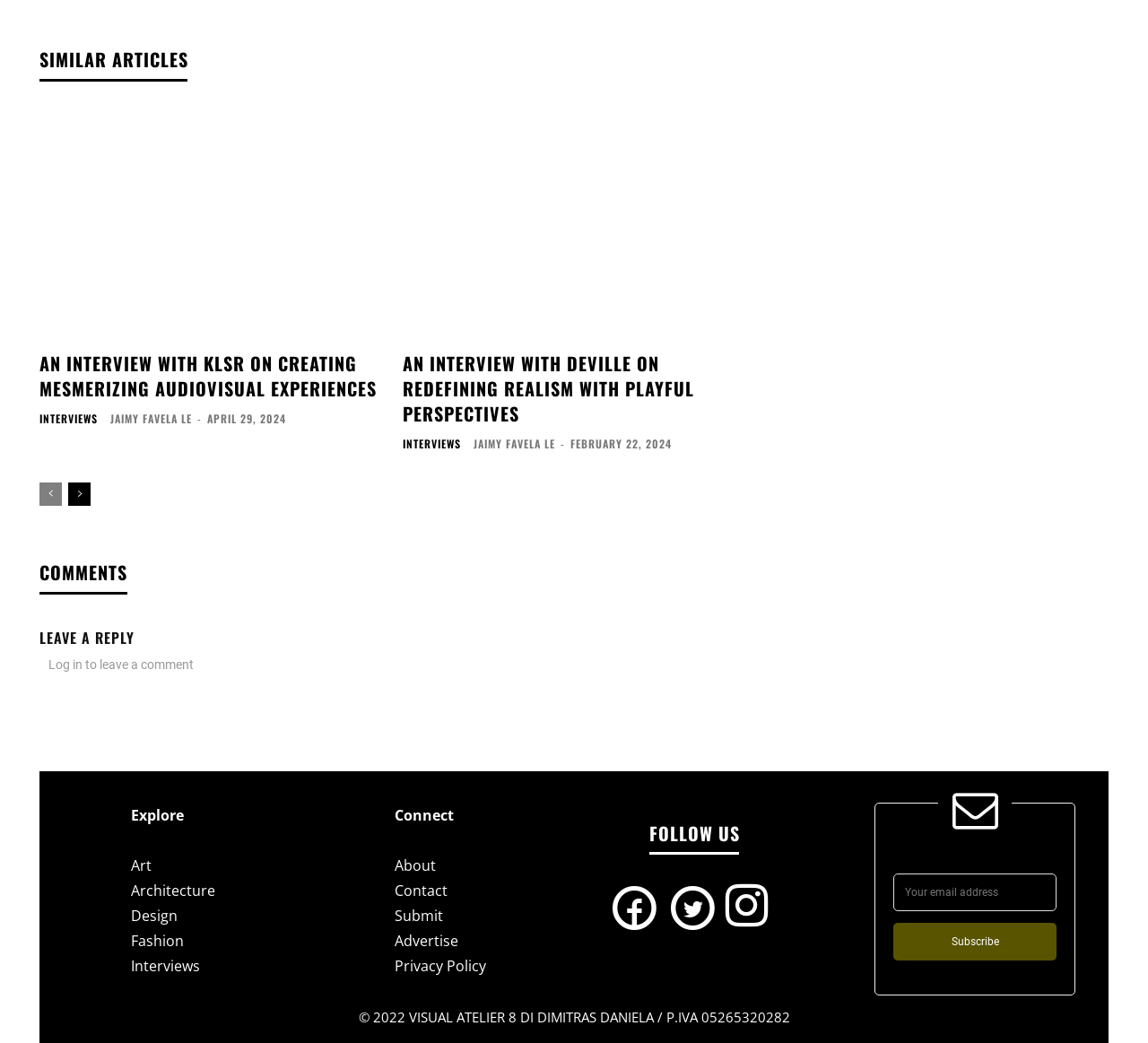Locate the coordinates of the bounding box for the clickable region that fulfills this instruction: "Click on the 'Subscribe' button".

[0.778, 0.885, 0.92, 0.921]